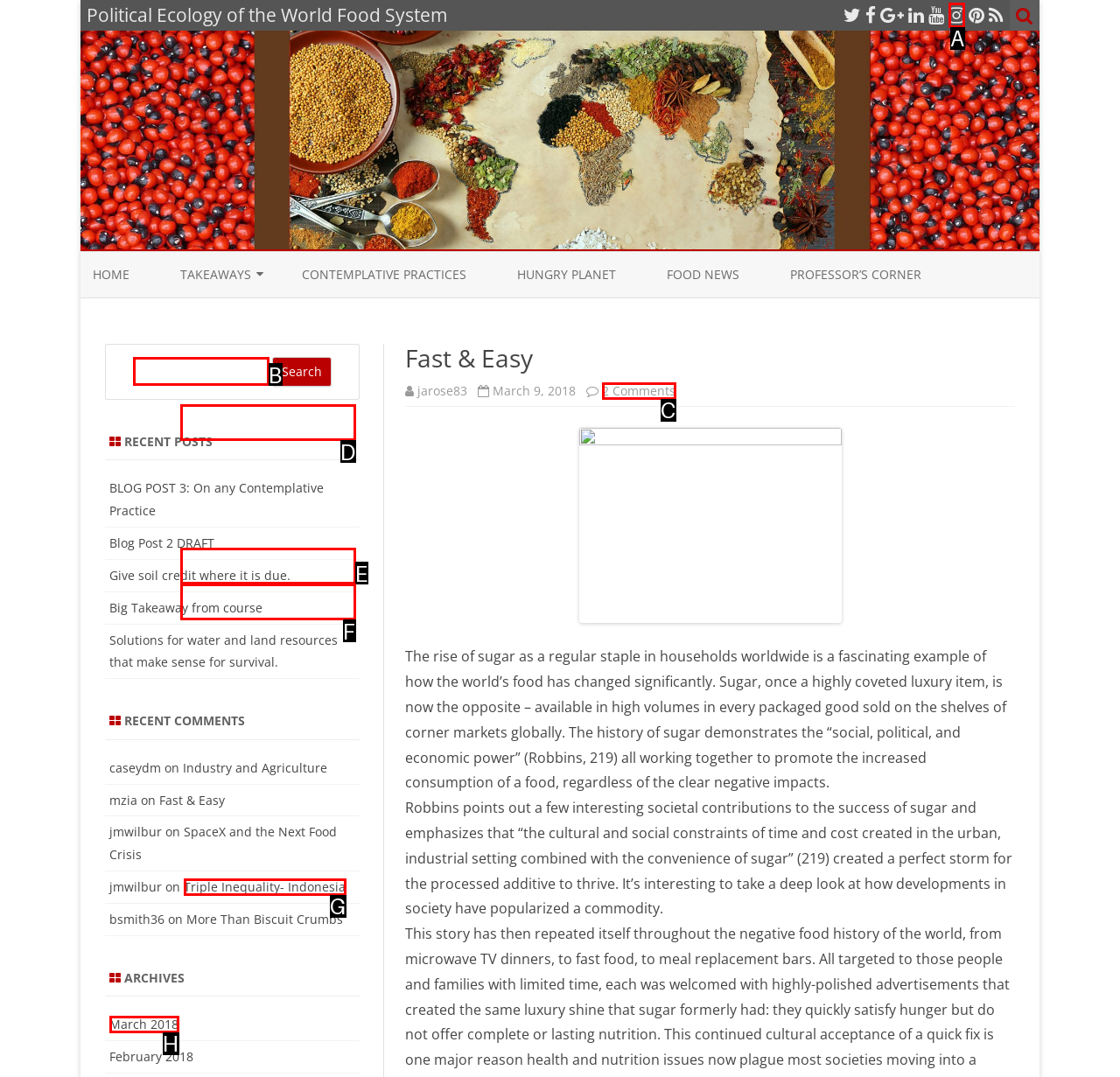To execute the task: Search for something, which one of the highlighted HTML elements should be clicked? Answer with the option's letter from the choices provided.

B